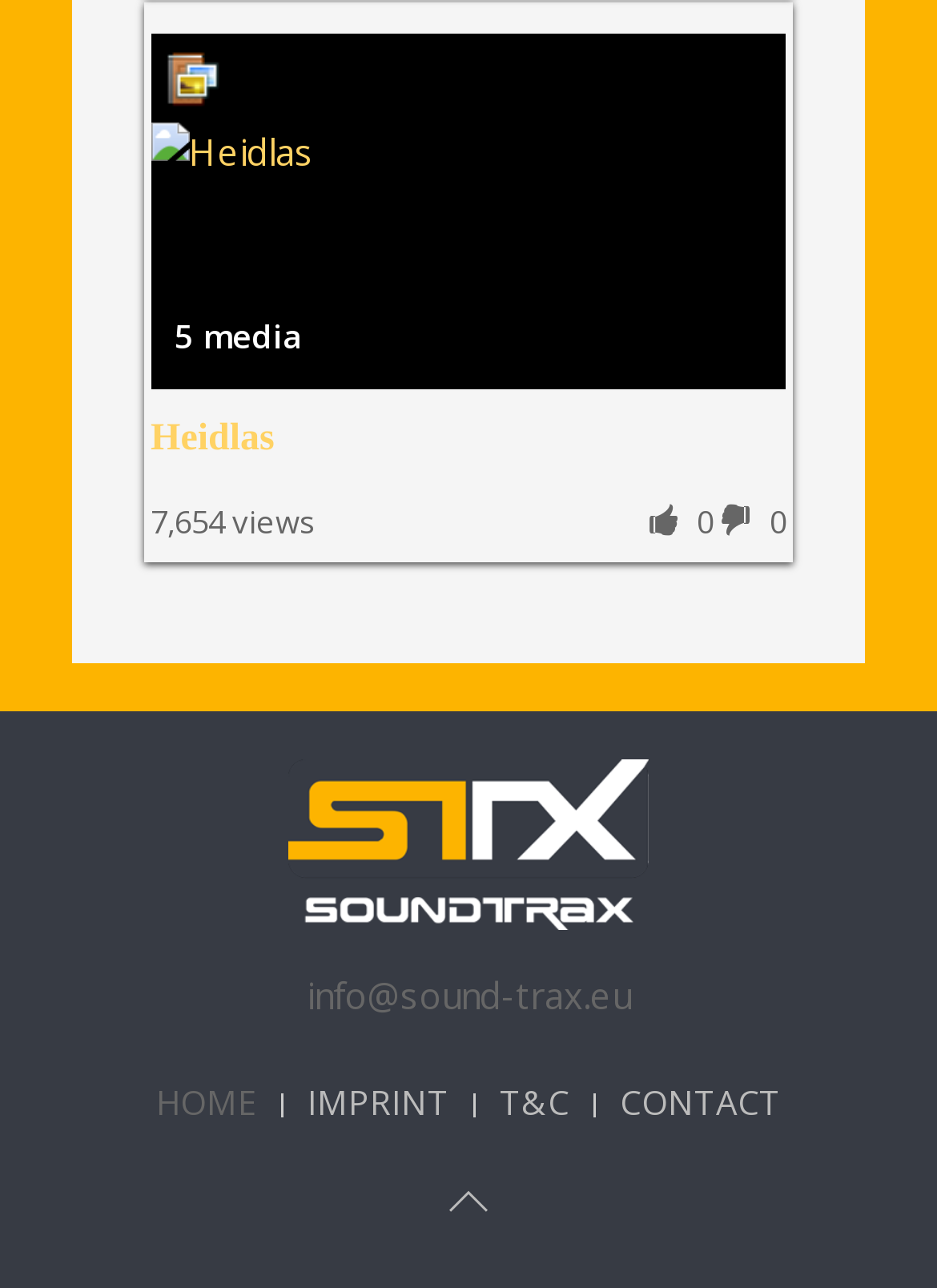From the screenshot, find the bounding box of the UI element matching this description: "Imprint". Supply the bounding box coordinates in the form [left, top, right, bottom], each a float between 0 and 1.

[0.328, 0.834, 0.479, 0.879]